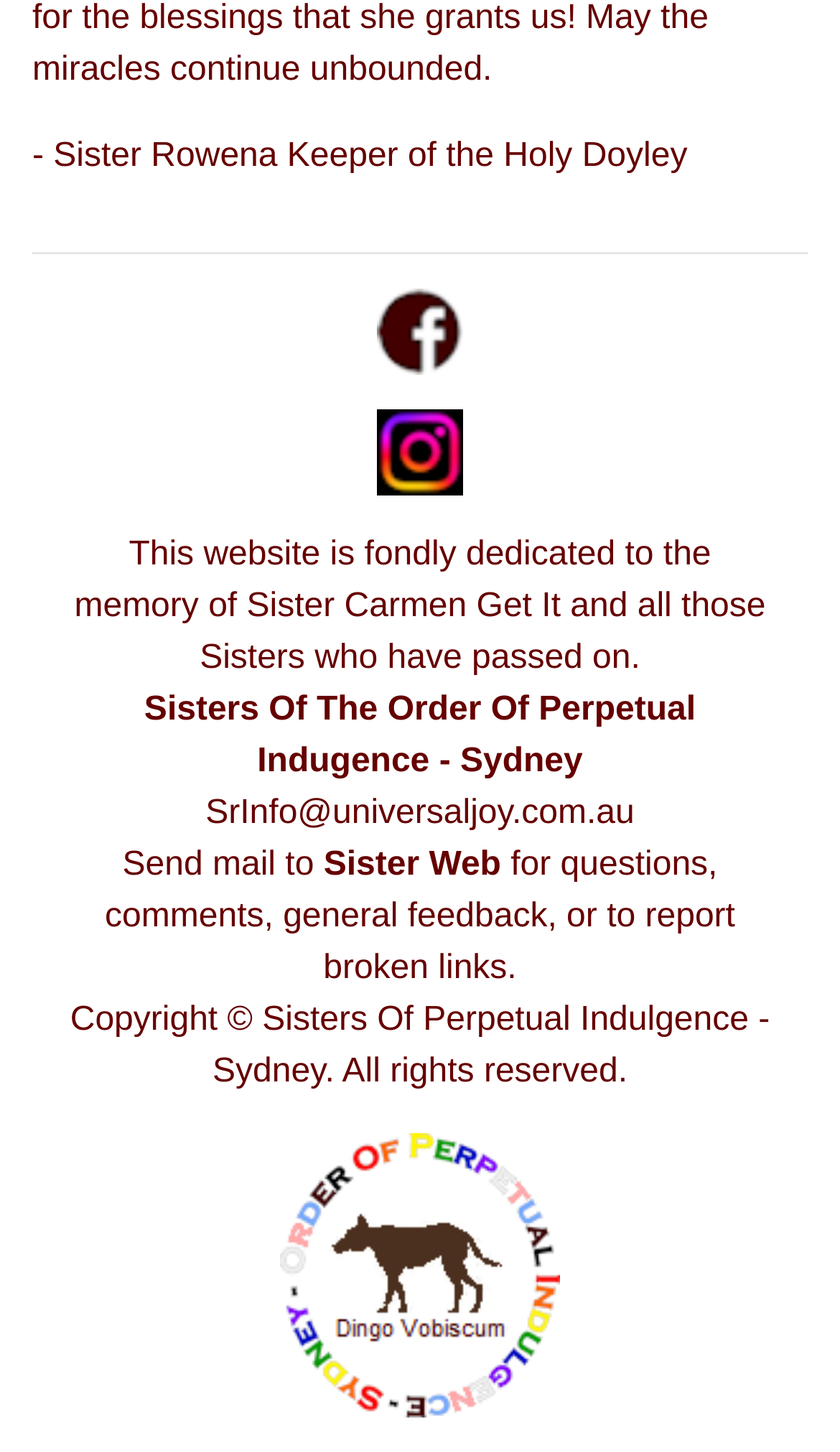What is the purpose of the website?
Using the visual information, answer the question in a single word or phrase.

Dedicated to the memory of Sister Carmen Get It